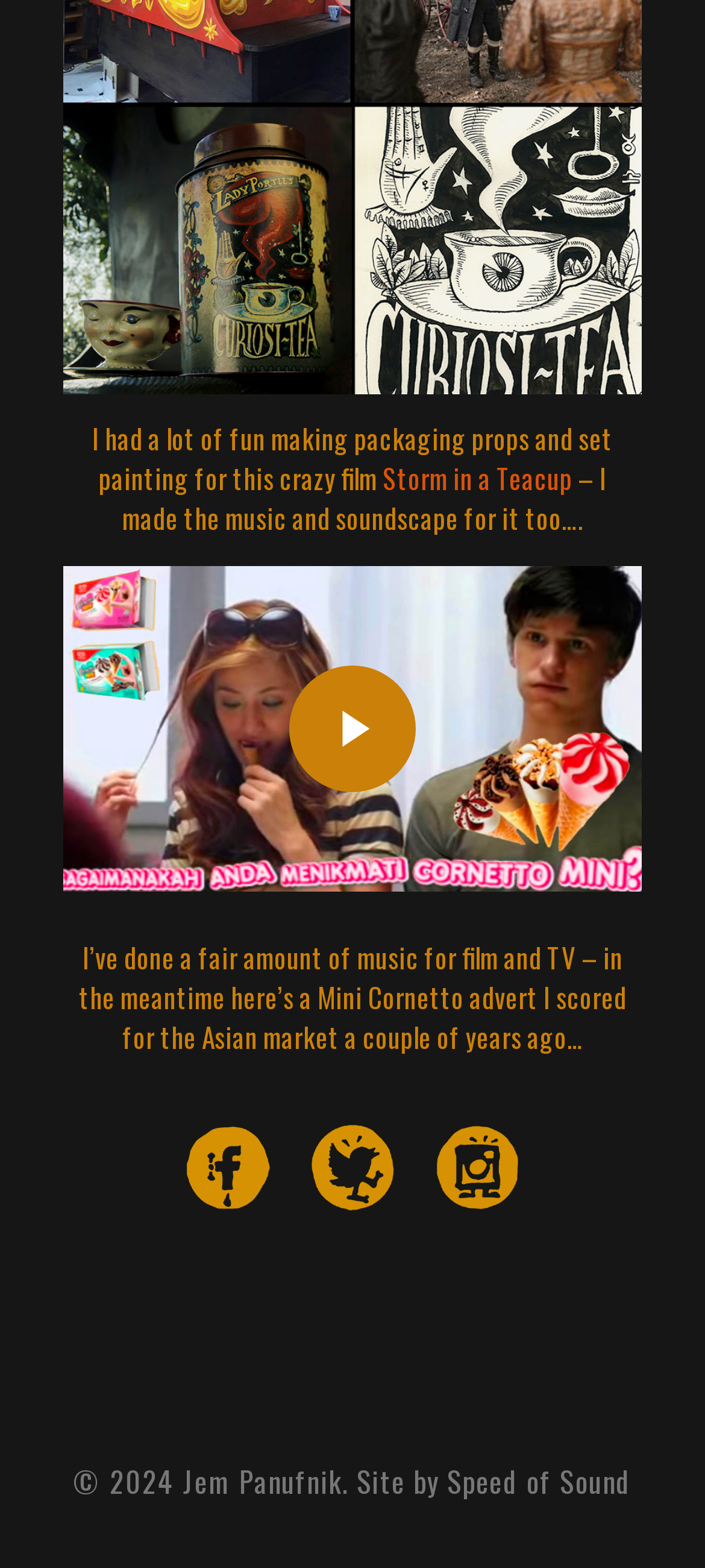What is the author's profession?
Please answer the question with as much detail and depth as you can.

The question can be answered by looking at the text elements that mention 'music' and 'soundscape' which suggests that the author is a music composer. Additionally, the text element that mentions 'scoring for film and TV' further supports this conclusion.